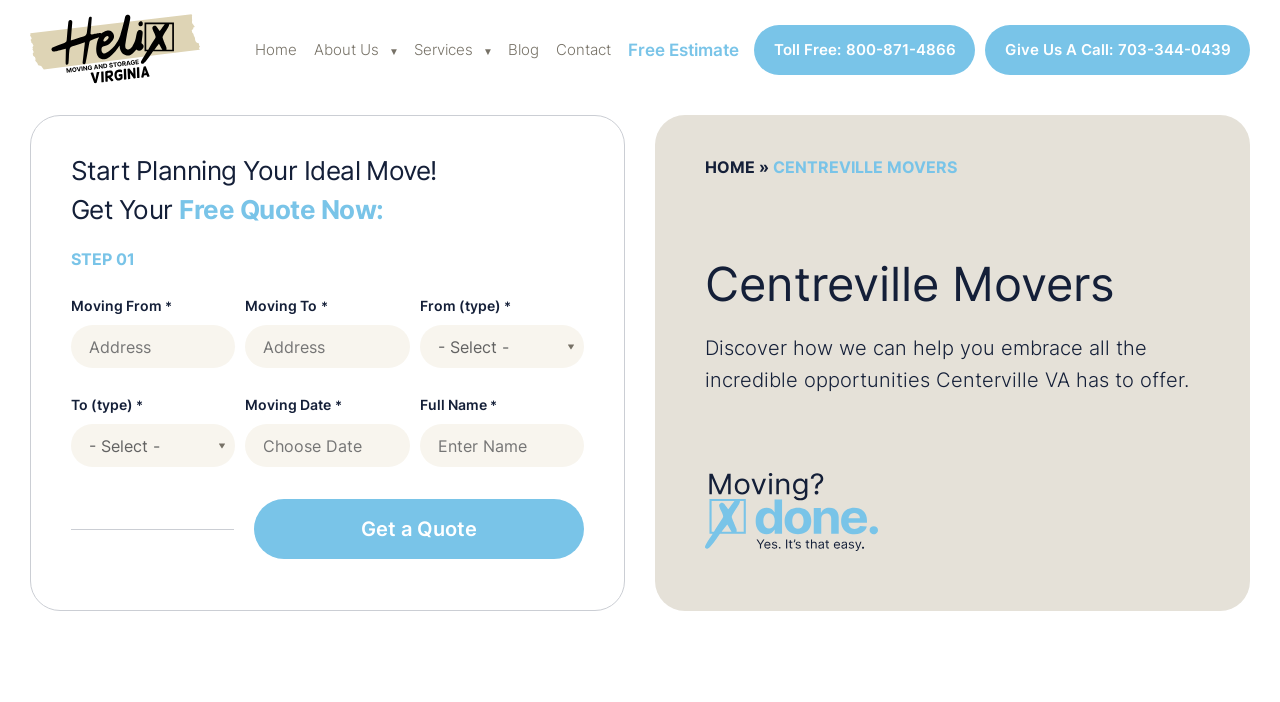Find the bounding box coordinates of the area to click in order to follow the instruction: "Click the 'Get a Quote' button".

[0.198, 0.711, 0.456, 0.796]